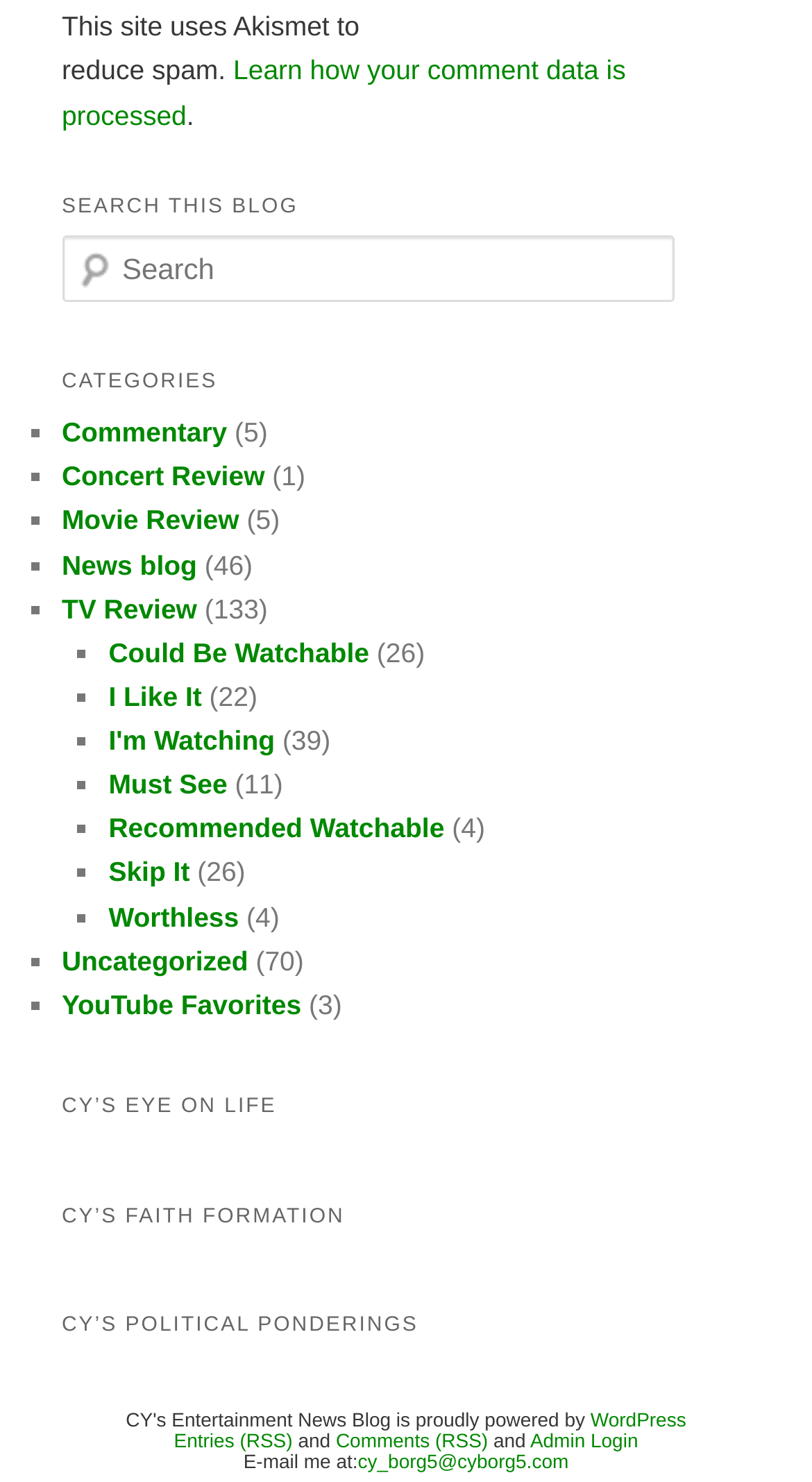Provide a single word or phrase answer to the question: 
How many categories are there?

9